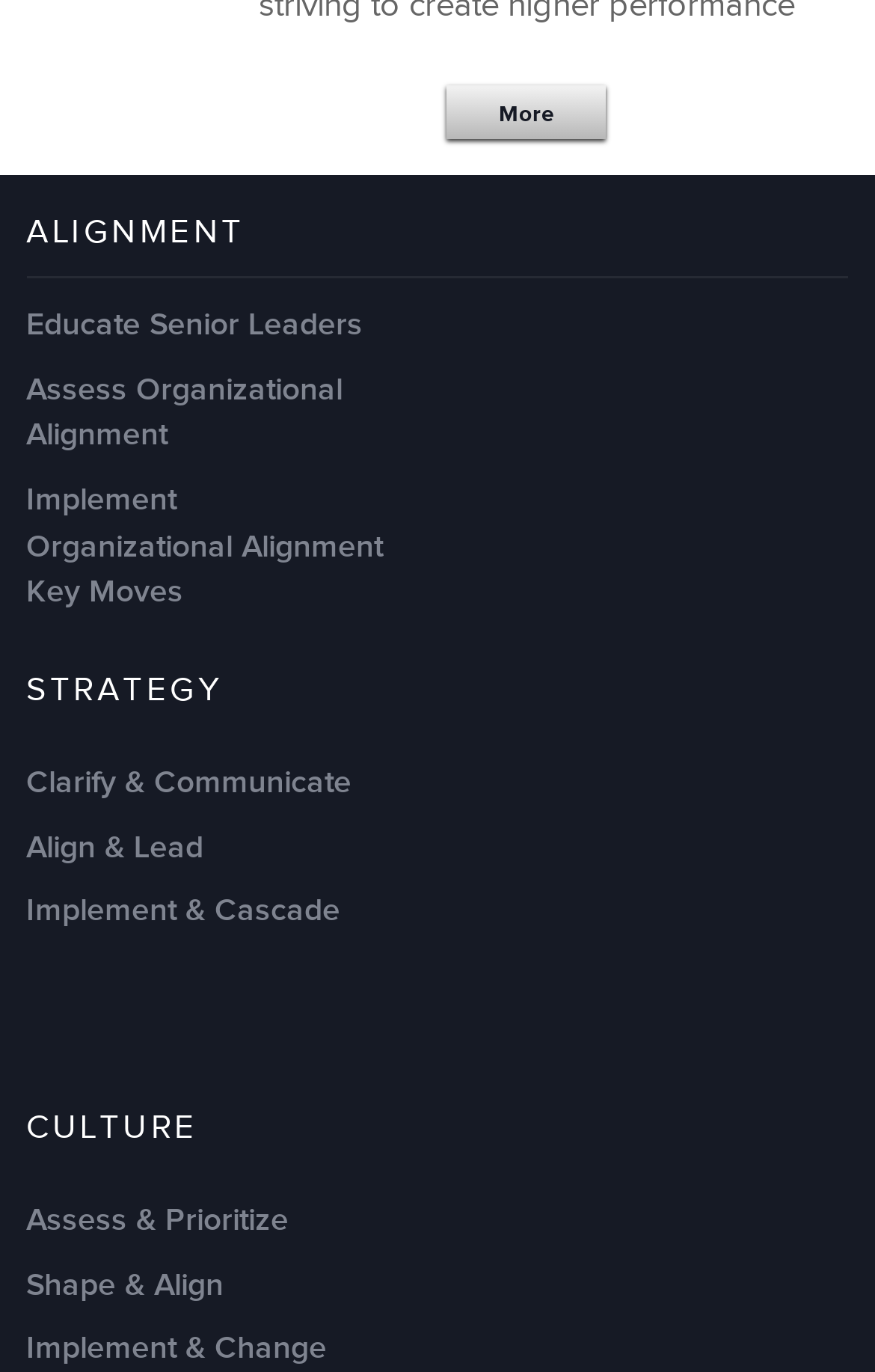Kindly determine the bounding box coordinates for the area that needs to be clicked to execute this instruction: "Discover how to shape culture".

[0.03, 0.922, 0.256, 0.95]